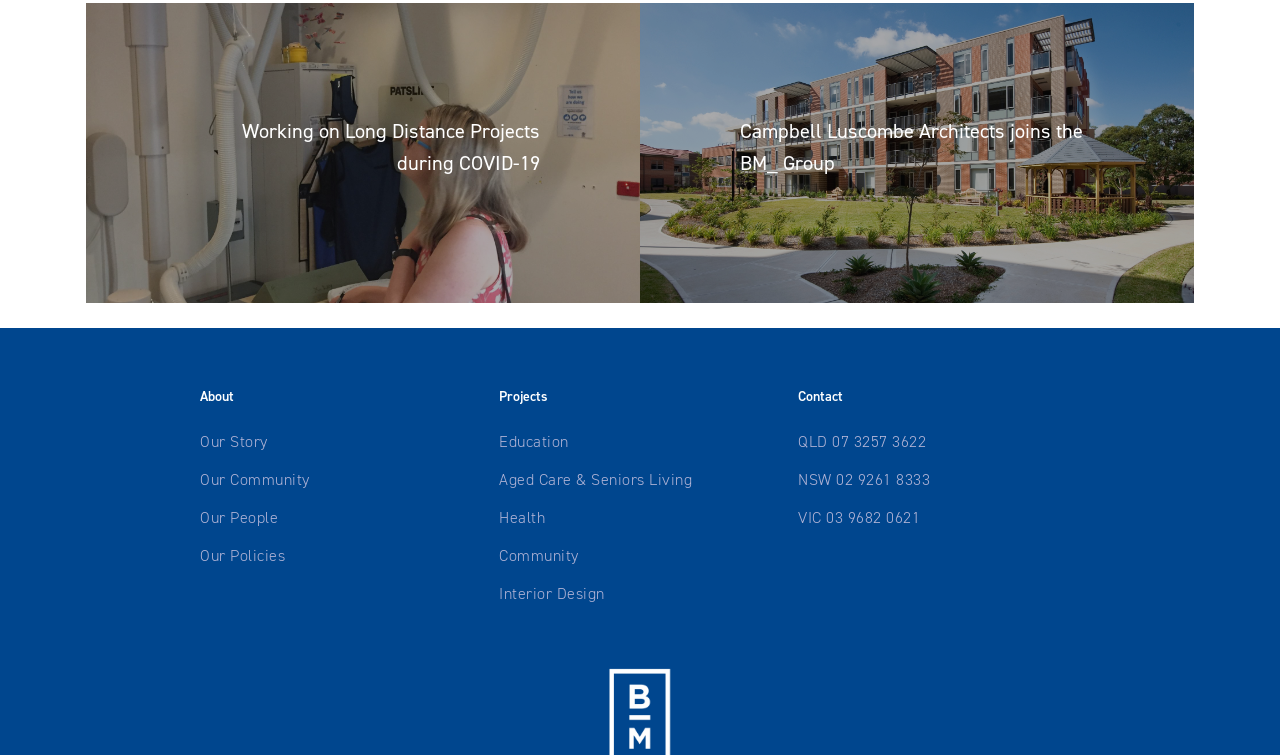Using the description: "Health", identify the bounding box of the corresponding UI element in the screenshot.

[0.39, 0.672, 0.426, 0.699]